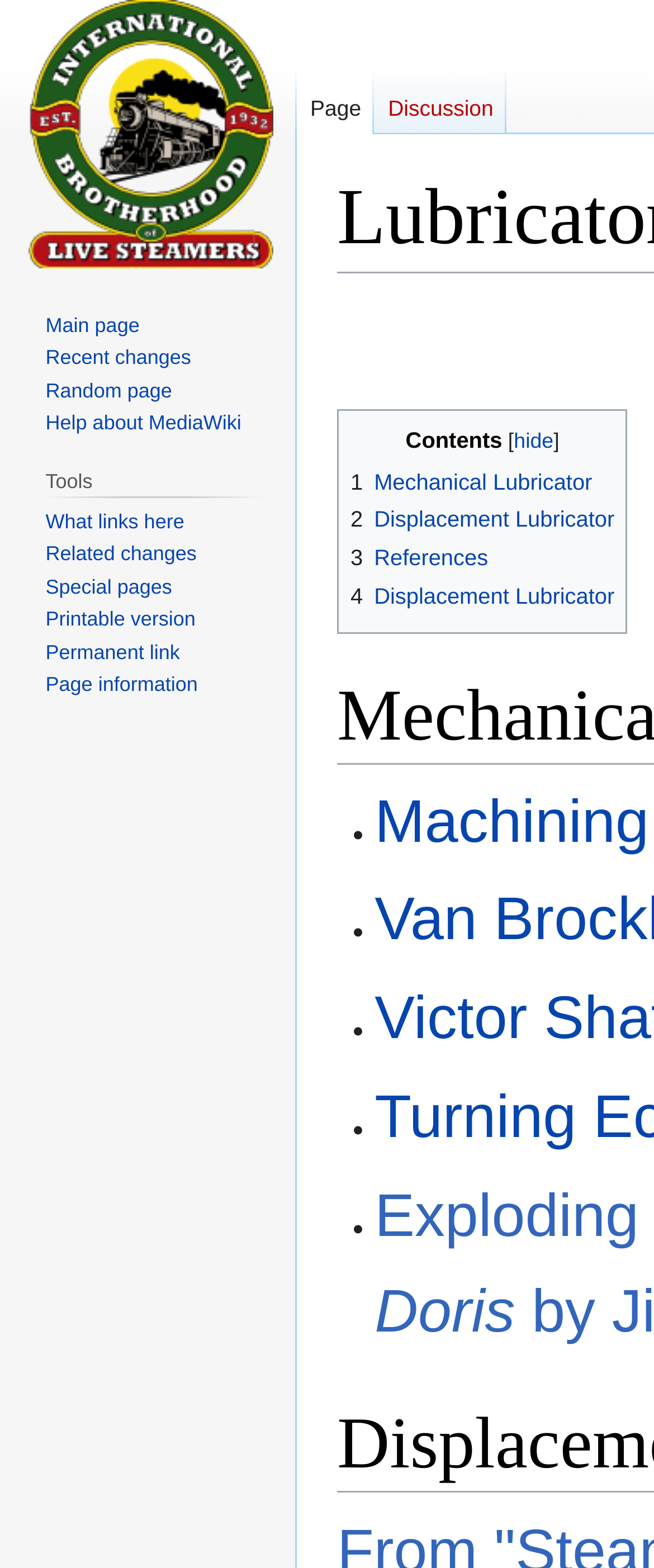Identify the bounding box coordinates for the region to click in order to carry out this instruction: "Go to Mechanical Lubricator". Provide the coordinates using four float numbers between 0 and 1, formatted as [left, top, right, bottom].

[0.536, 0.299, 0.905, 0.315]